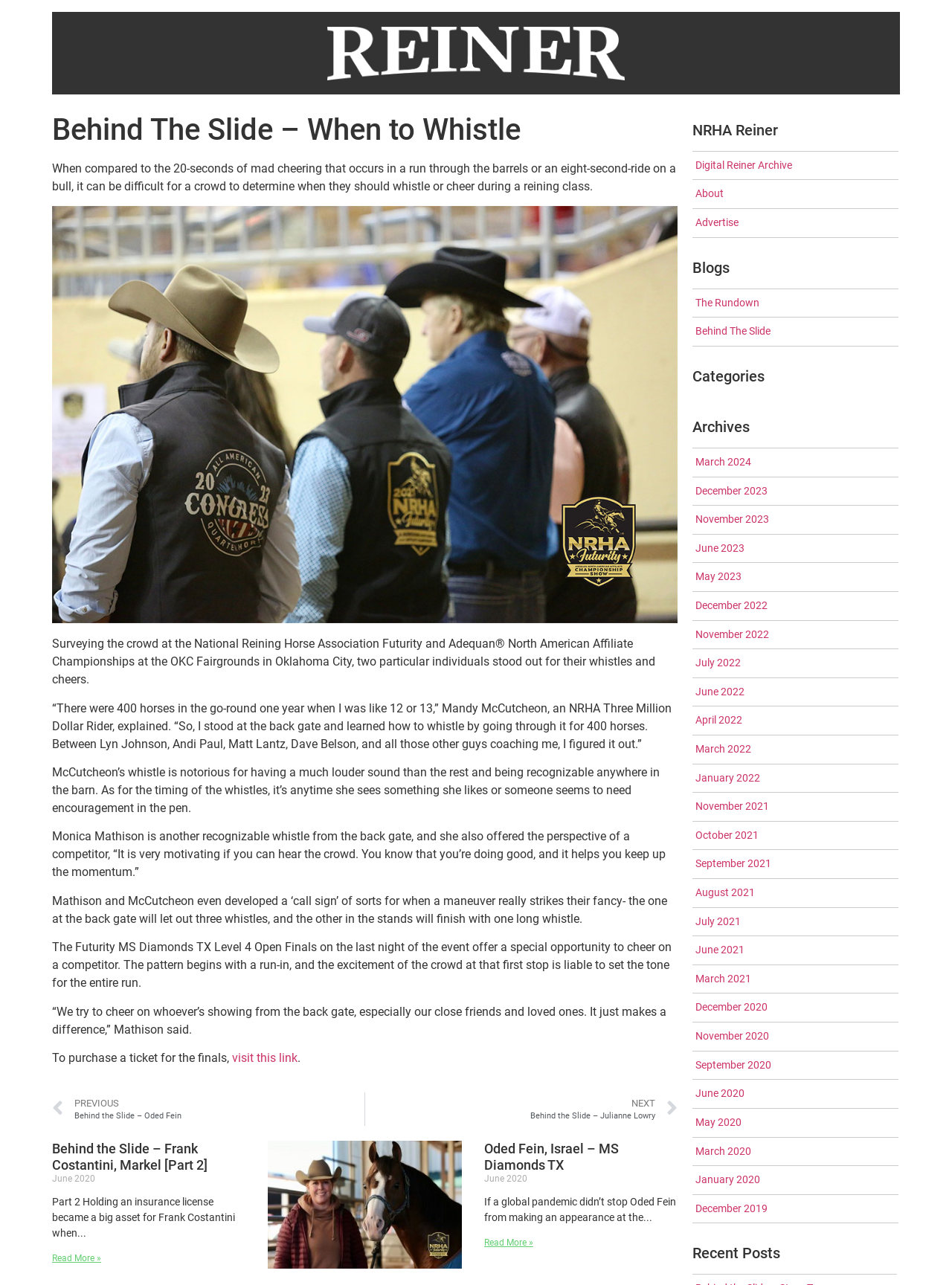Can you find and provide the title of the webpage?

Behind The Slide – When to Whistle 